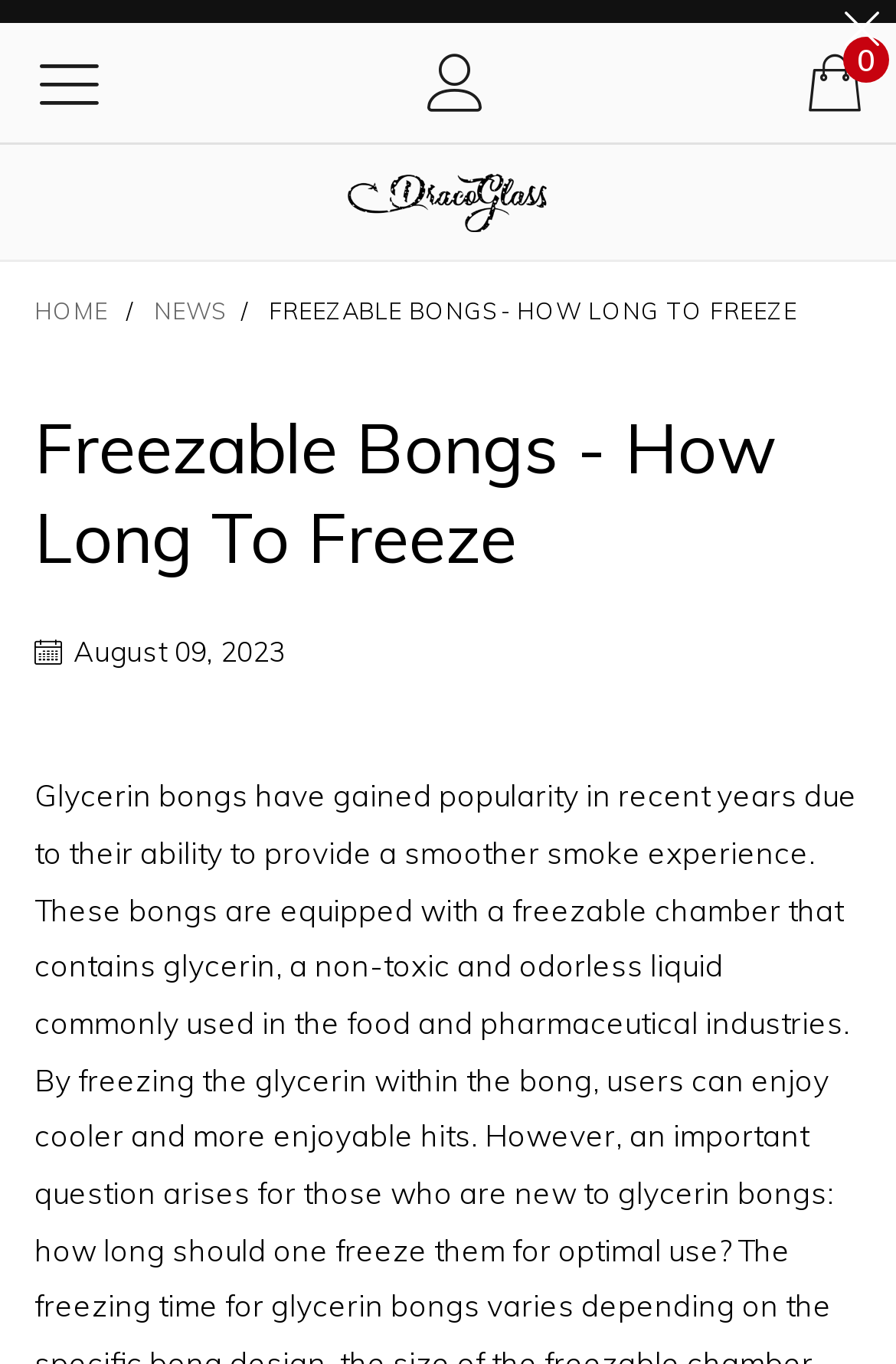What is the current webpage about?
Using the image as a reference, answer the question with a short word or phrase.

Freezable Bongs